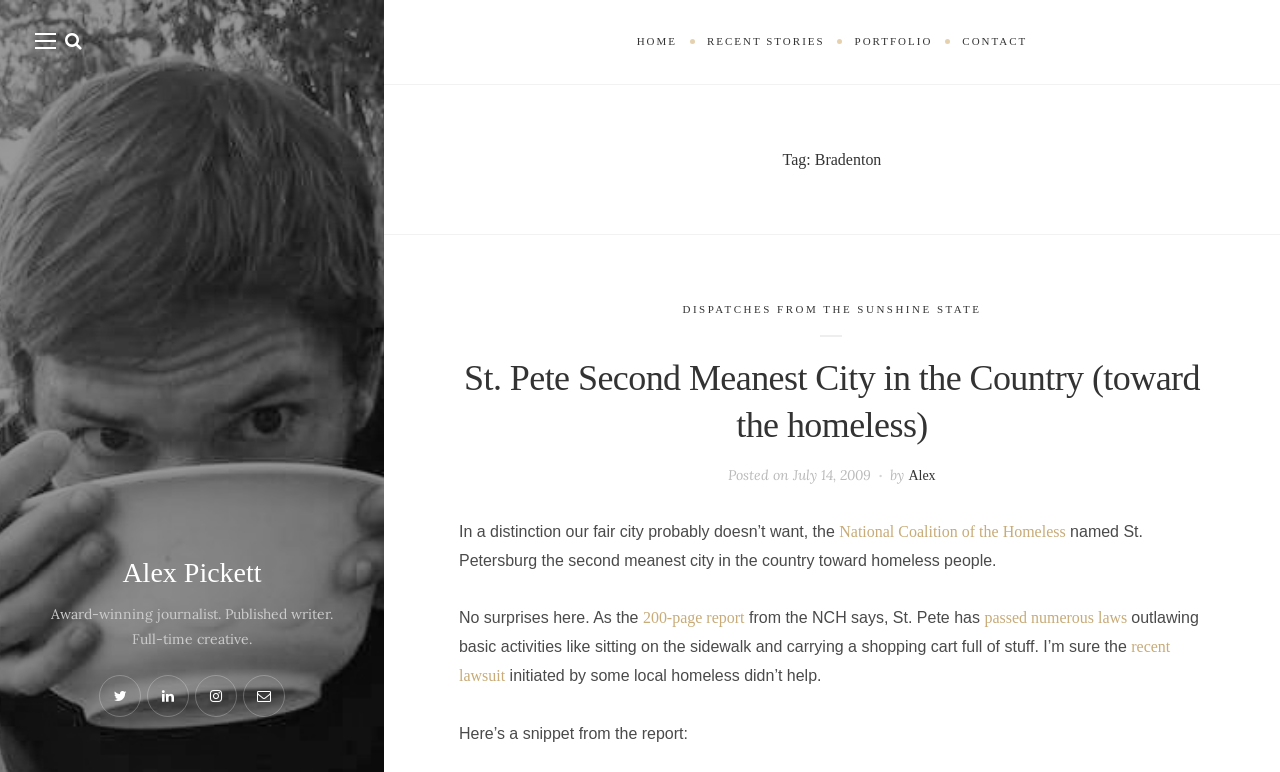Locate the bounding box coordinates of the element that needs to be clicked to carry out the instruction: "View Alex Pickett's portfolio". The coordinates should be given as four float numbers ranging from 0 to 1, i.e., [left, top, right, bottom].

[0.656, 0.032, 0.74, 0.076]